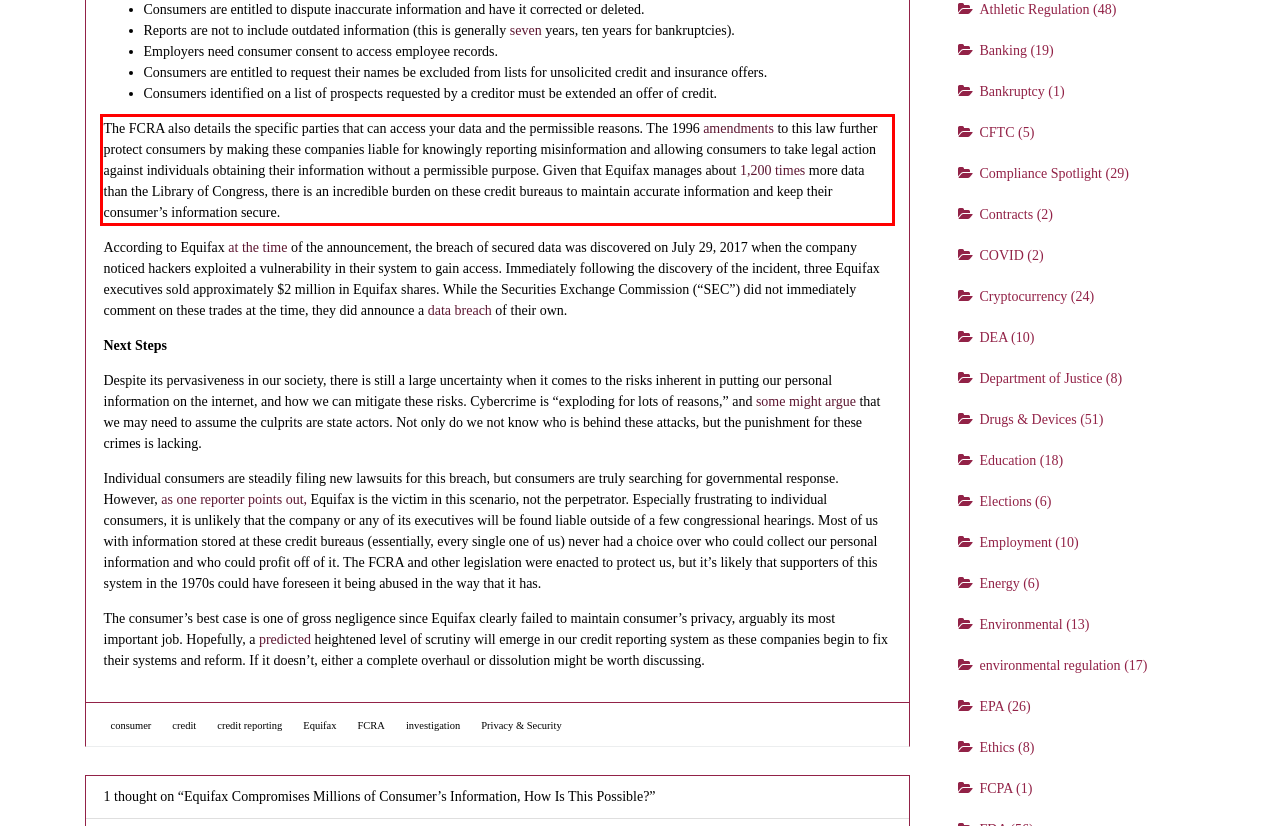You are given a screenshot with a red rectangle. Identify and extract the text within this red bounding box using OCR.

The FCRA also details the specific parties that can access your data and the permissible reasons. The 1996 amendments to this law further protect consumers by making these companies liable for knowingly reporting misinformation and allowing consumers to take legal action against individuals obtaining their information without a permissible purpose. Given that Equifax manages about 1,200 times more data than the Library of Congress, there is an incredible burden on these credit bureaus to maintain accurate information and keep their consumer’s information secure.